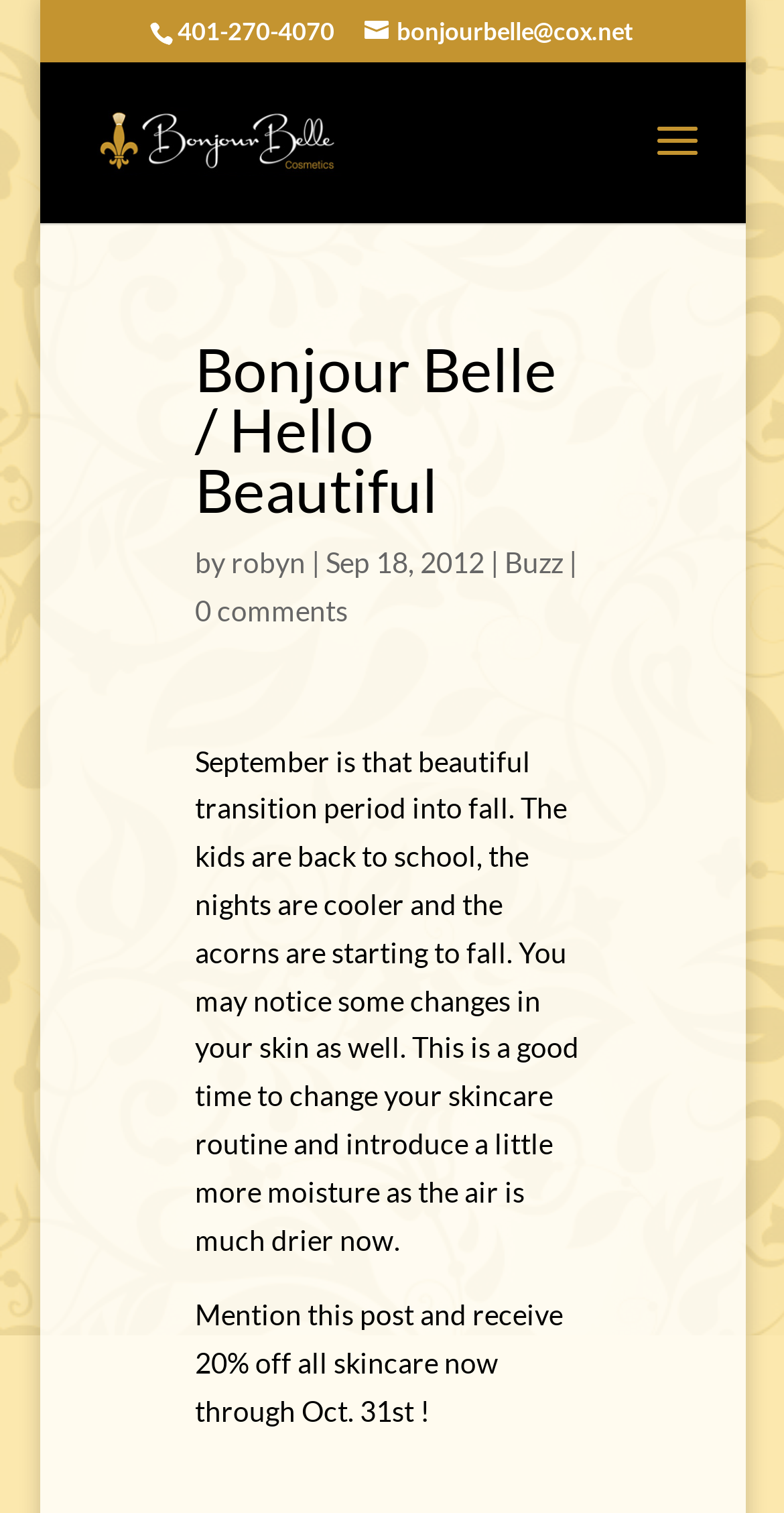Locate the heading on the webpage and return its text.

Bonjour Belle / Hello Beautiful